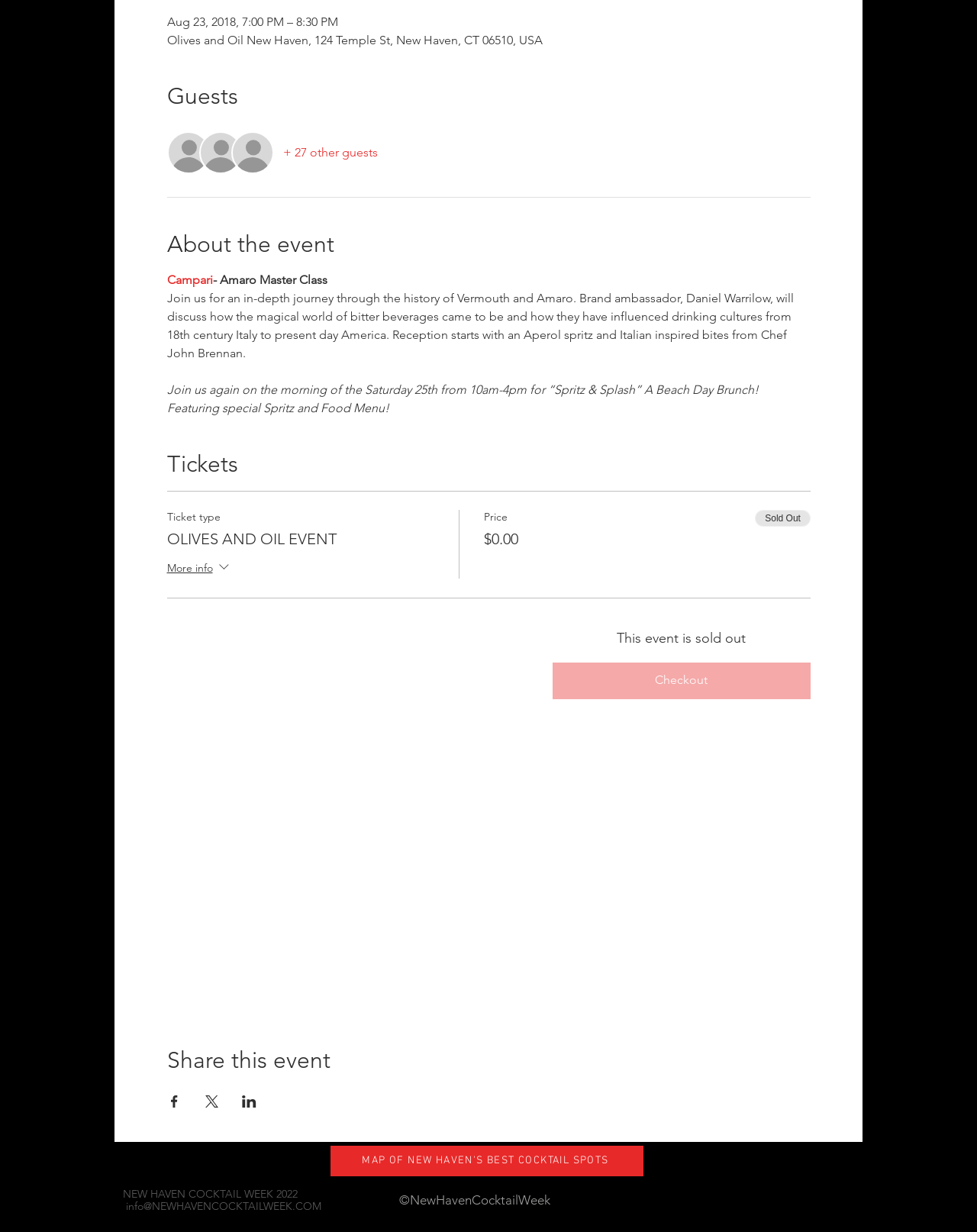Please provide a one-word or short phrase answer to the question:
What is the date of the event?

Aug 23, 2018